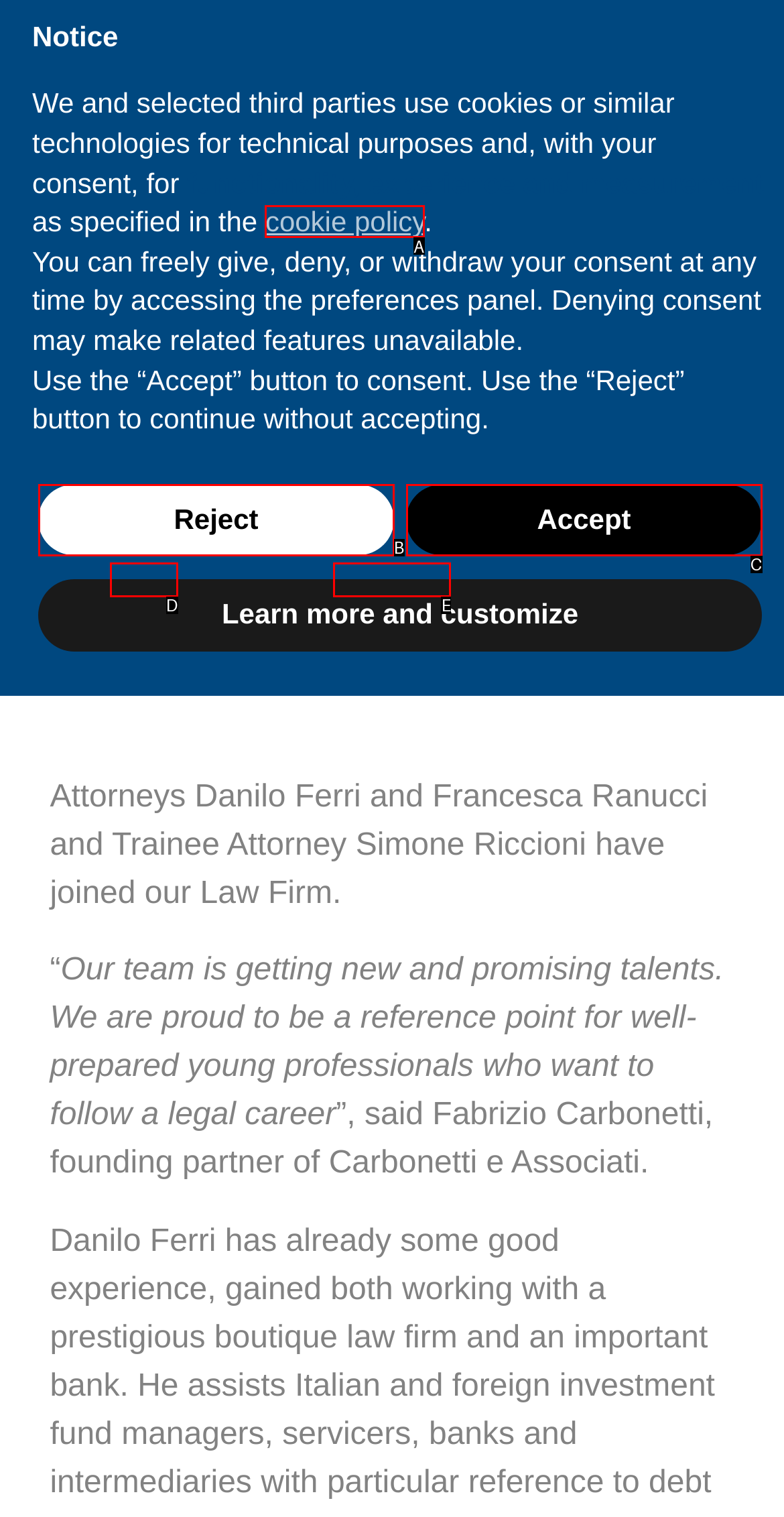Tell me which one HTML element best matches the description: Accept
Answer with the option's letter from the given choices directly.

C